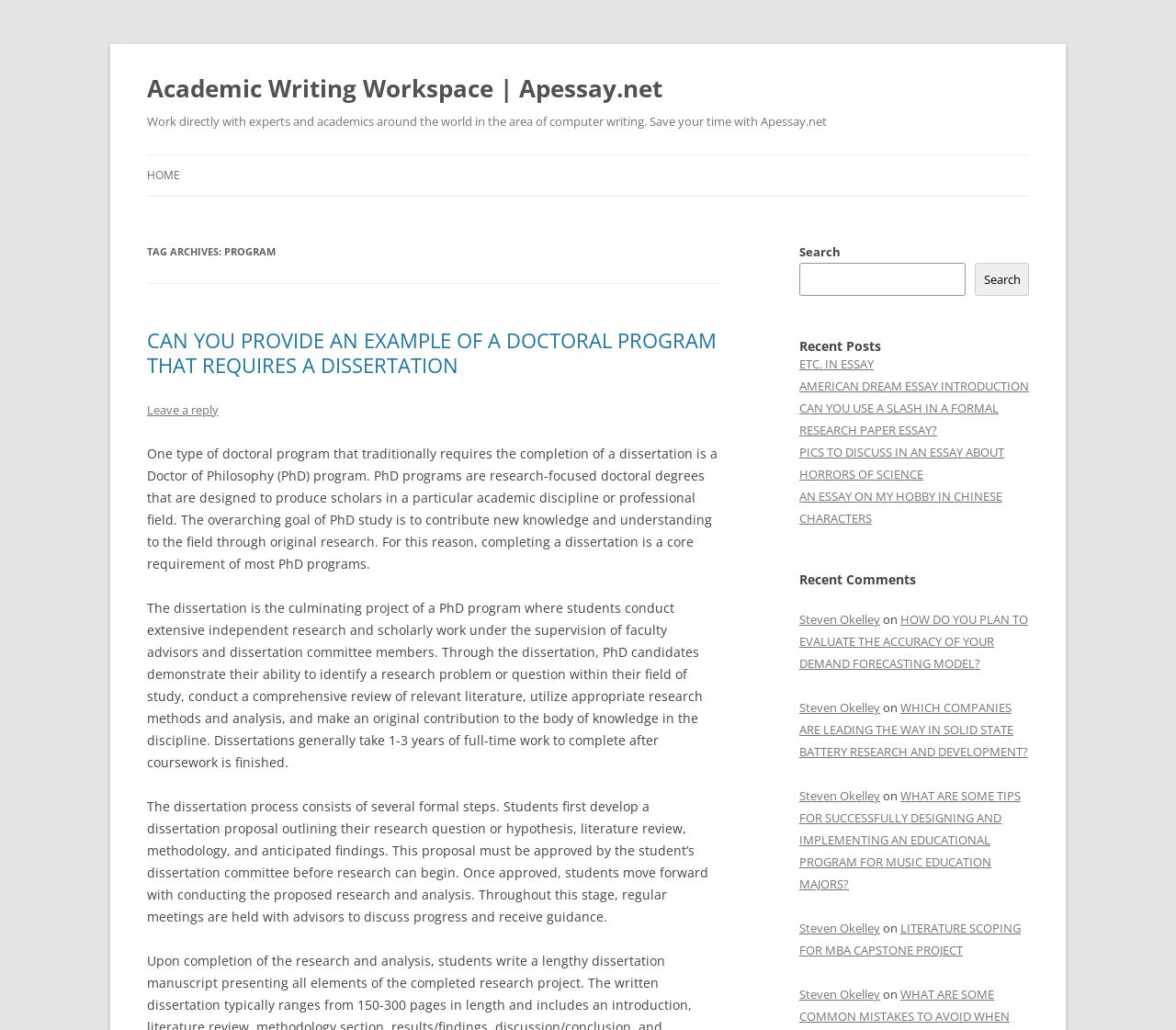Show the bounding box coordinates of the element that should be clicked to complete the task: "Check the recent comment by Steven Okelley".

[0.68, 0.593, 0.748, 0.61]